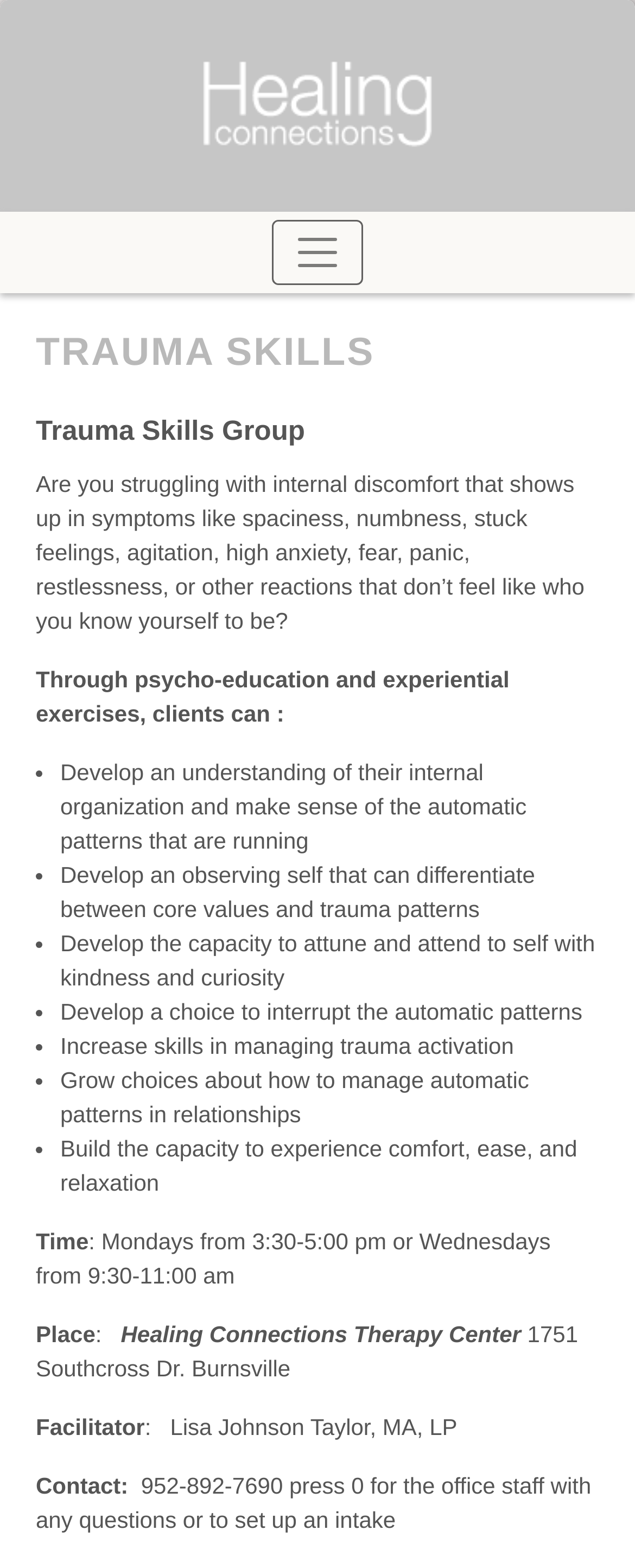Given the element description "aria-label="Toggle navigation"" in the screenshot, predict the bounding box coordinates of that UI element.

[0.428, 0.14, 0.572, 0.182]